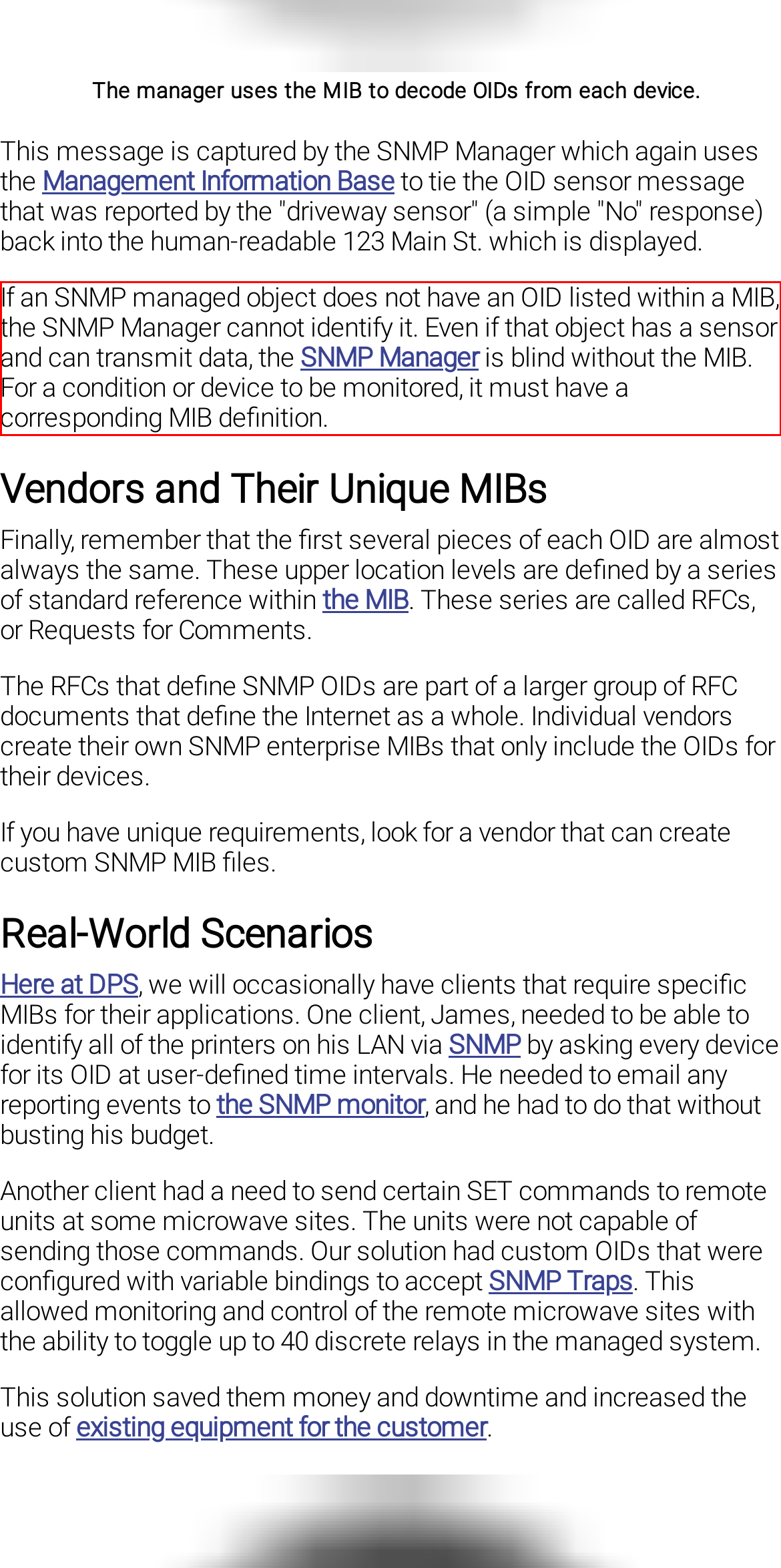You are provided with a screenshot of a webpage featuring a red rectangle bounding box. Extract the text content within this red bounding box using OCR.

If an SNMP managed object does not have an OID listed within a MIB, the SNMP Manager cannot identify it. Even if that object has a sensor and can transmit data, the SNMP Manager is blind without the MIB. For a condition or device to be monitored, it must have a corresponding MIB definition.